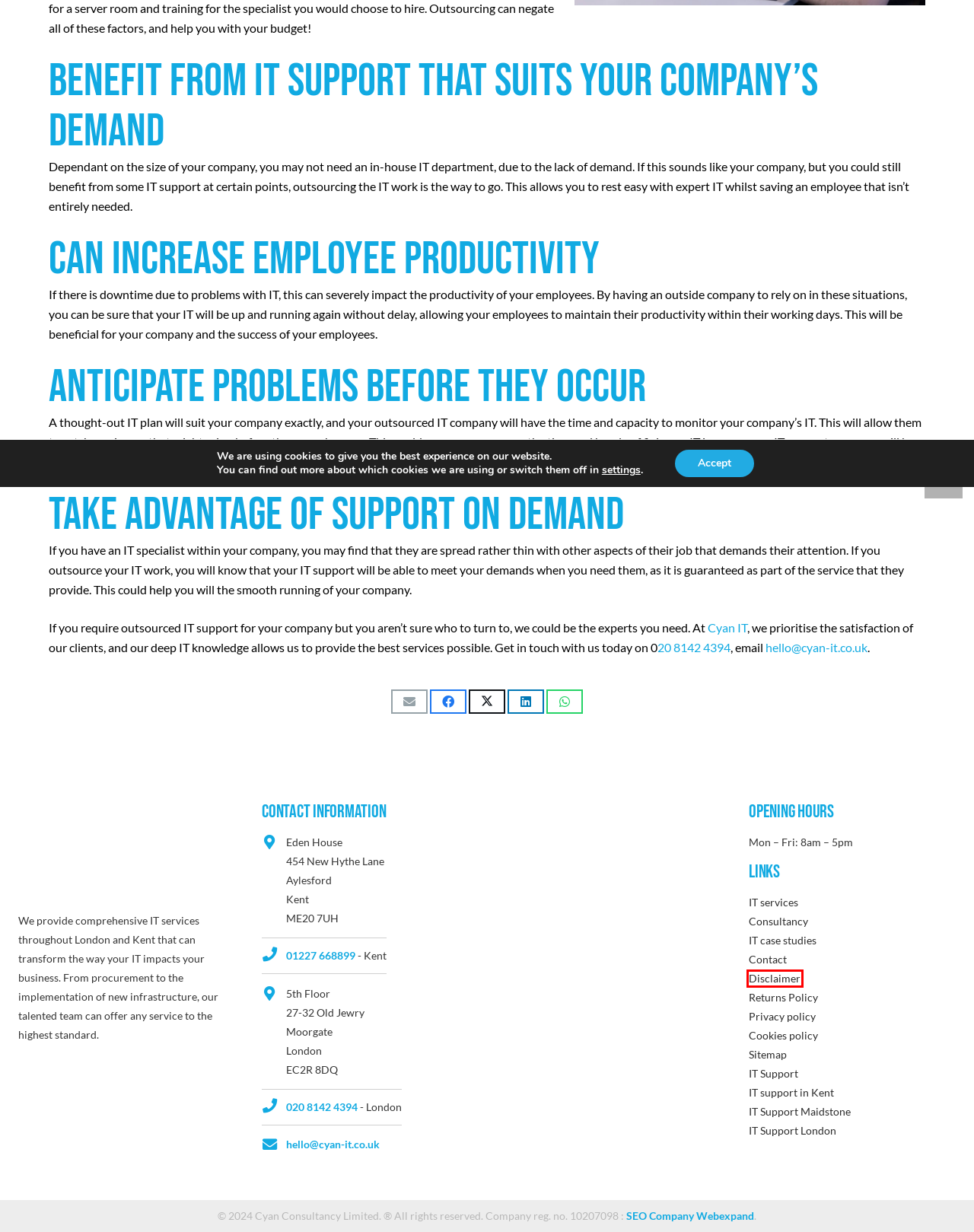You’re provided with a screenshot of a webpage that has a red bounding box around an element. Choose the best matching webpage description for the new page after clicking the element in the red box. The options are:
A. Web Design in Maidstone Webexpand in top 1% UK companies
B. IT Support in Kent from Cyan IT the South East IT Support Experts
C. CYAN IT Website disclaimer - pls read - IT Support Company
D. CYAN IT Support Company Cookies policy
E. Returns Policy – Cyan IT
F. Privacy policy – Cyan IT
G. IT support in London from CYAN IT - The IT EXPERTS
H. Sitemap – Cyan IT

C